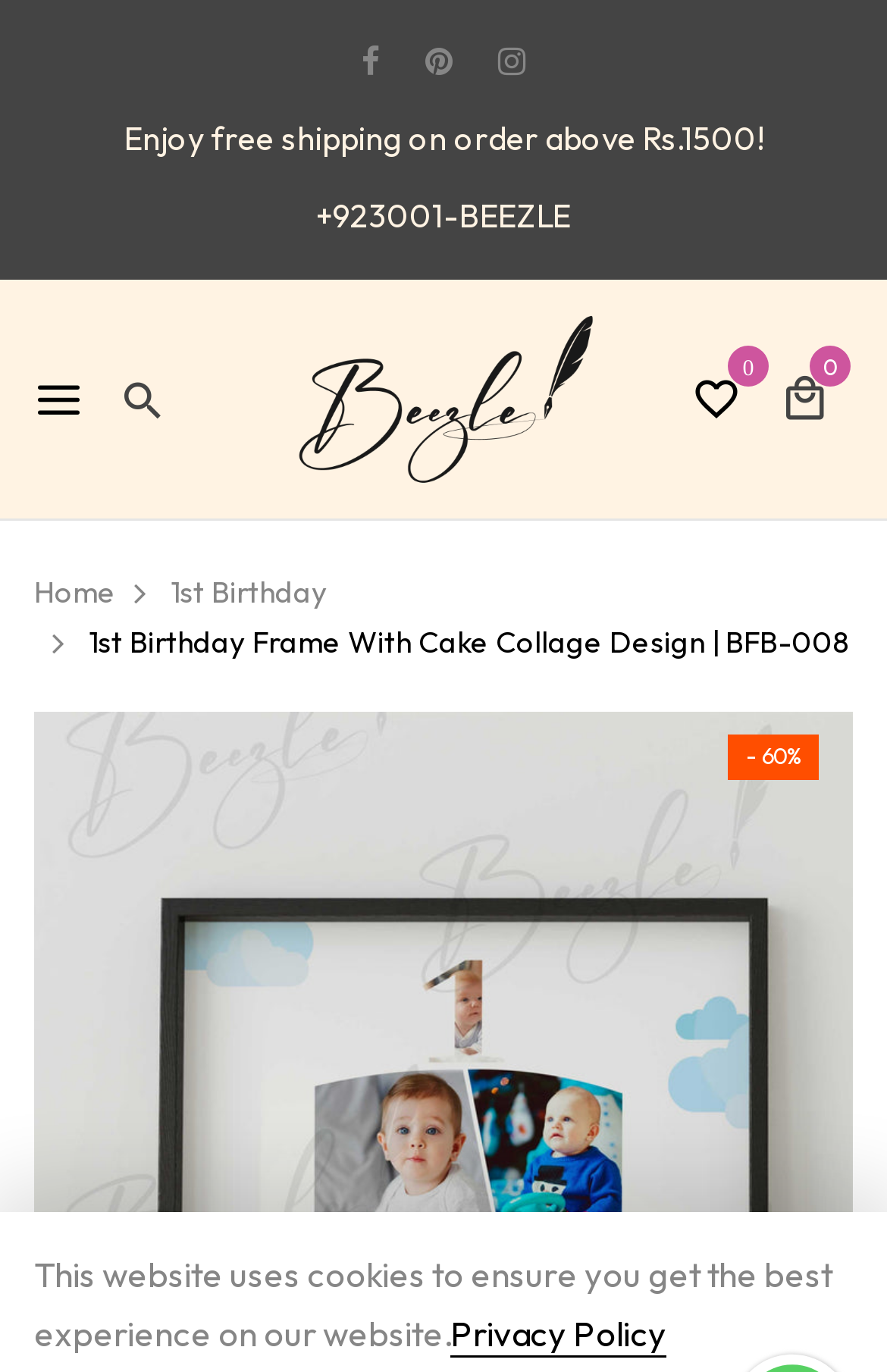What is the minimum order amount for free shipping?
Please provide a single word or phrase as the answer based on the screenshot.

Rs.1500